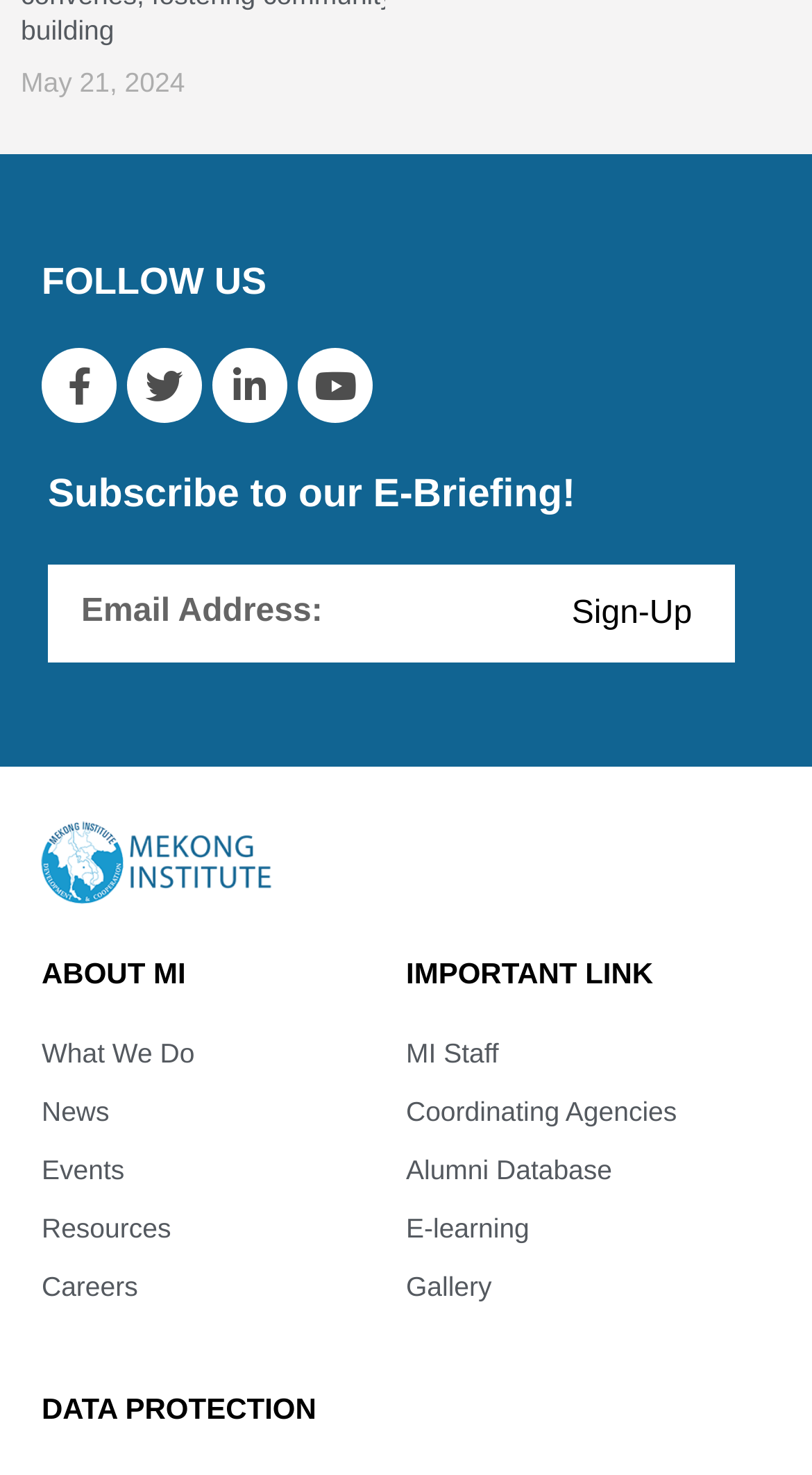Please identify the bounding box coordinates of the element's region that I should click in order to complete the following instruction: "Learn about what we do". The bounding box coordinates consist of four float numbers between 0 and 1, i.e., [left, top, right, bottom].

[0.051, 0.697, 0.5, 0.73]